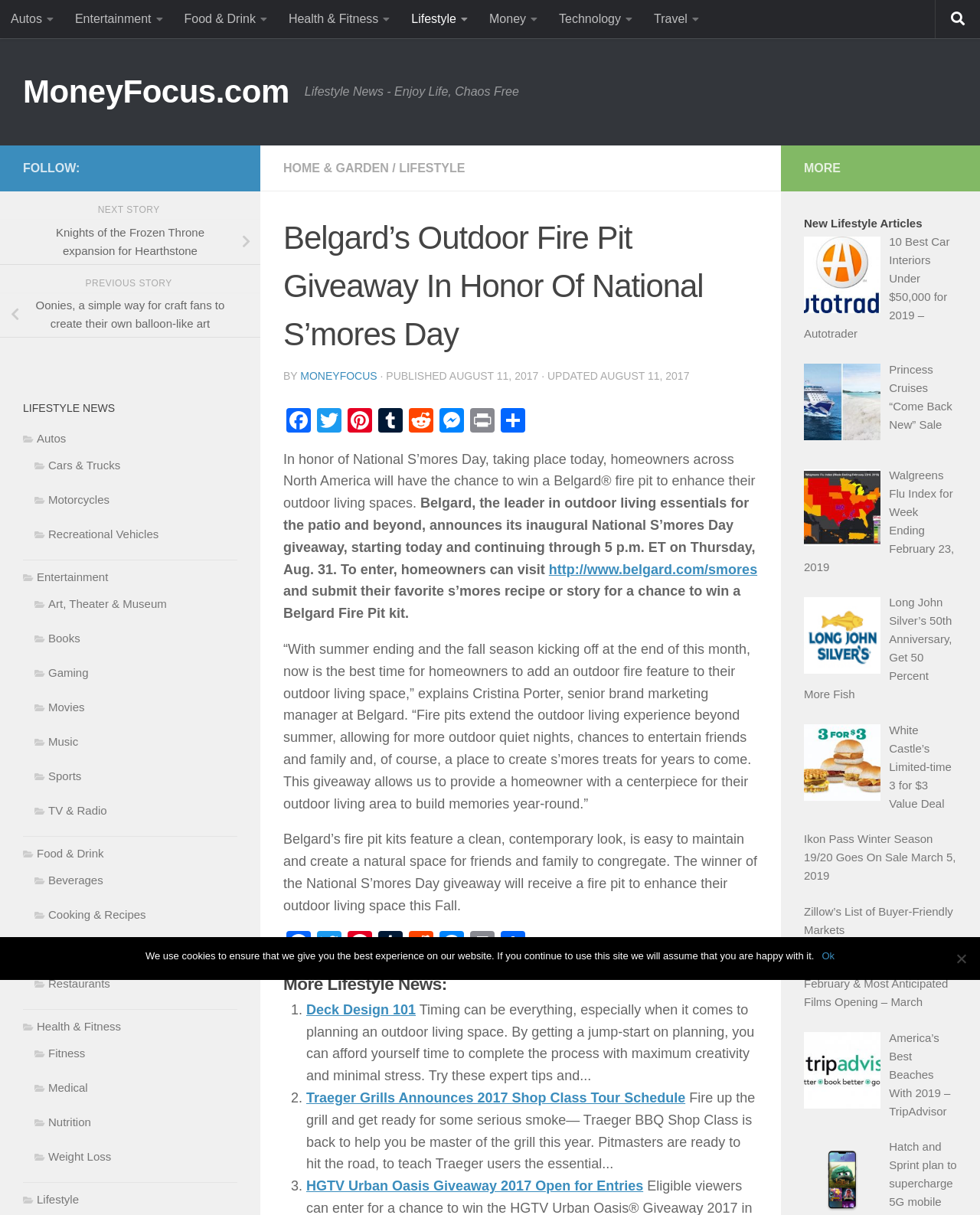What is the date of the National S'mores Day?
Refer to the image and answer the question using a single word or phrase.

August 11, 2017